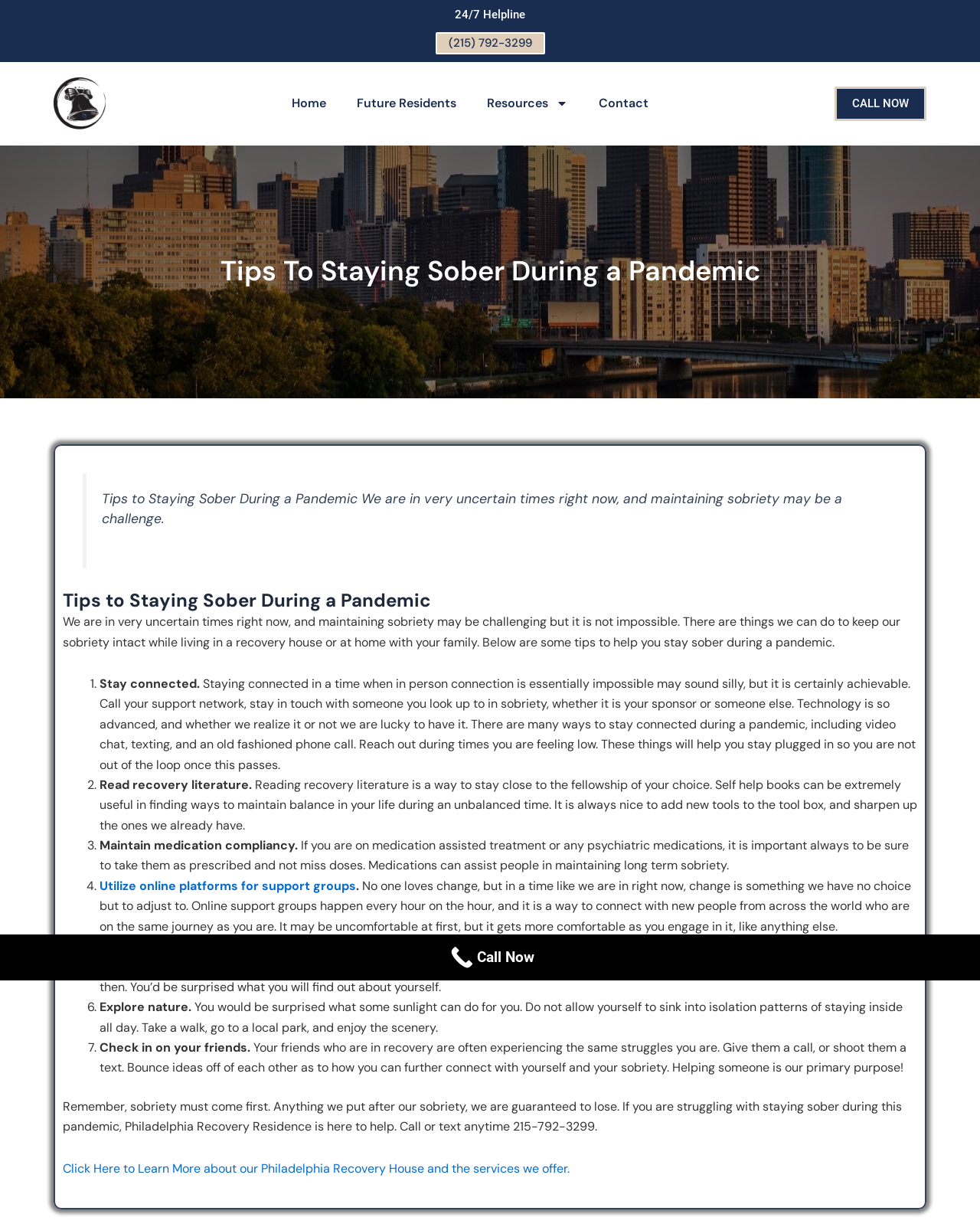Provide the bounding box coordinates for the UI element that is described as: "Resources".

[0.481, 0.07, 0.595, 0.099]